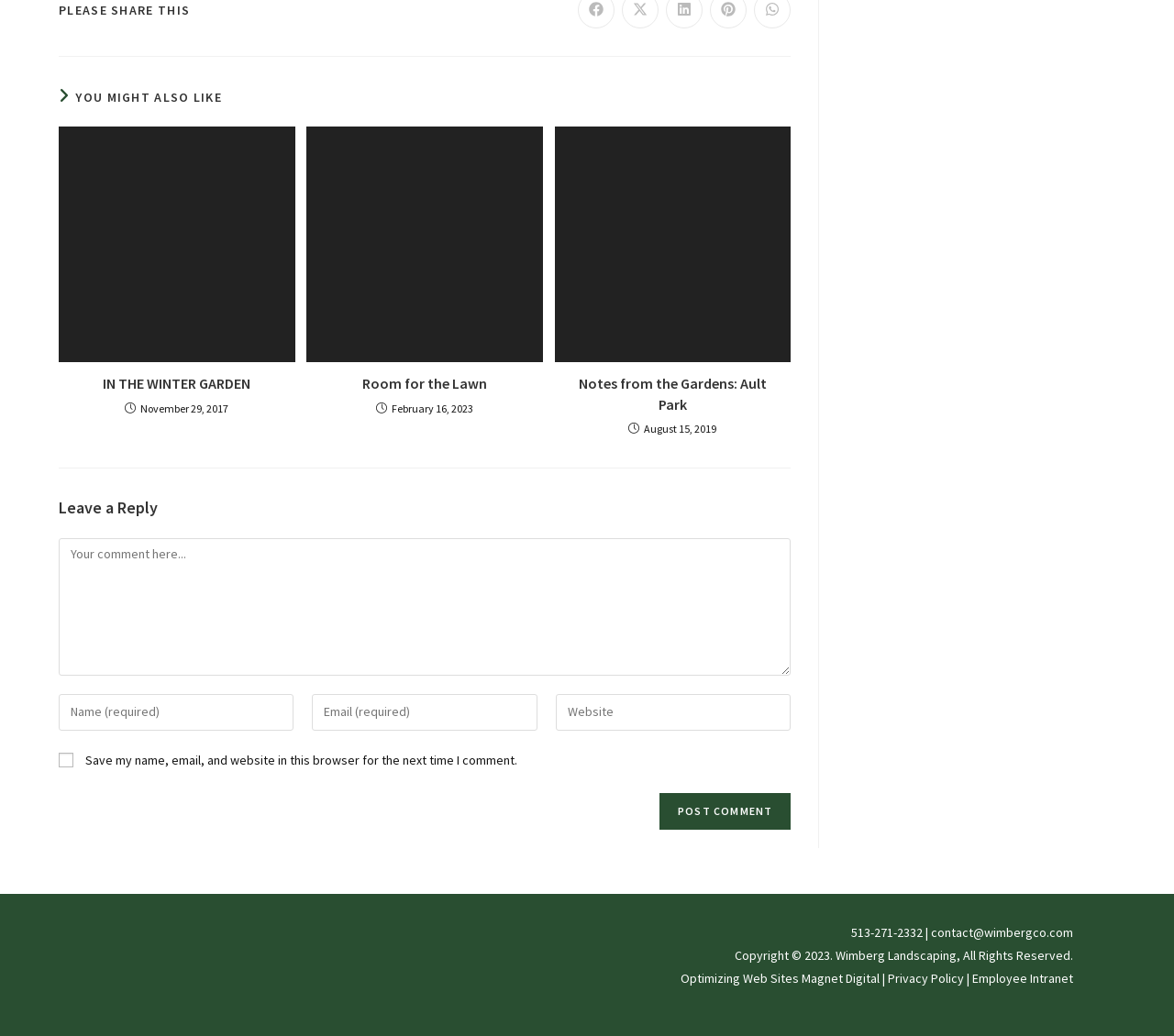Use a single word or phrase to answer the question:
What is the purpose of the textbox at the bottom of the webpage?

To enter a comment